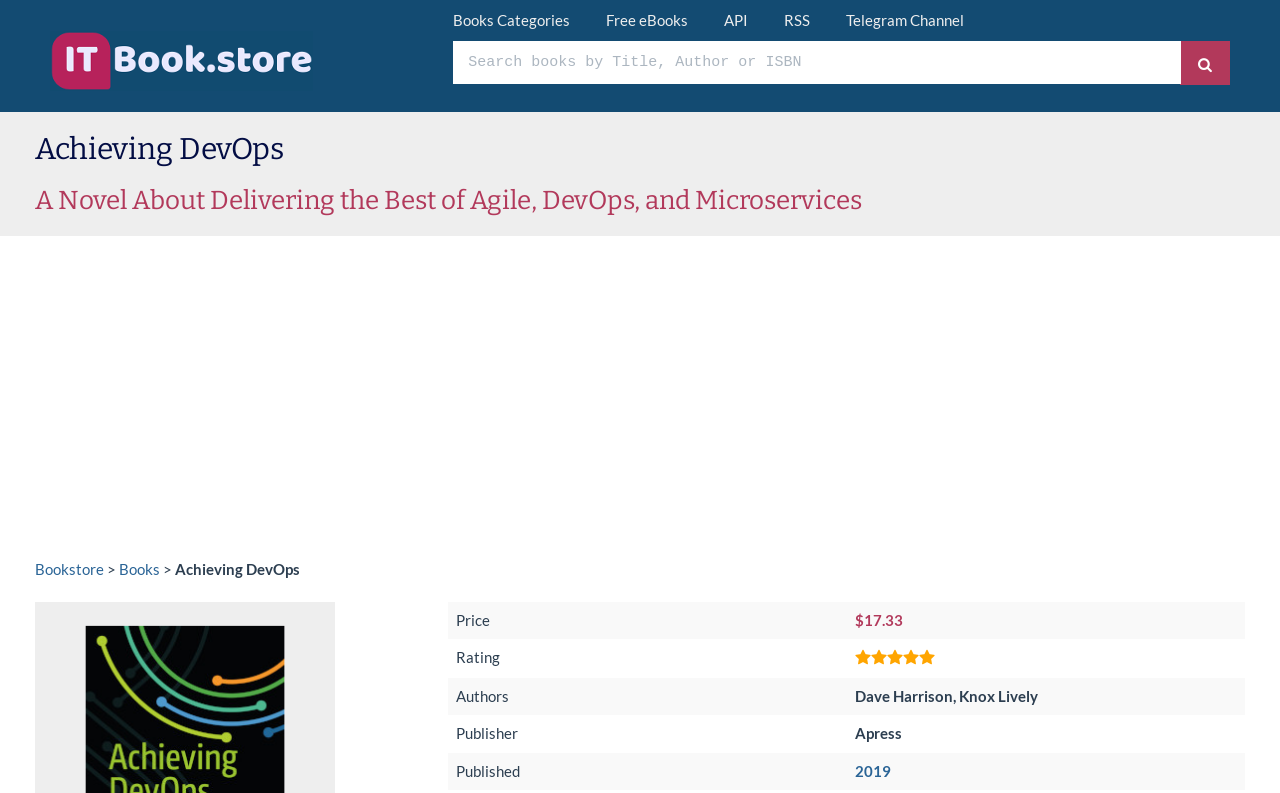Reply to the question with a single word or phrase:
What is the publisher of the book?

Apress